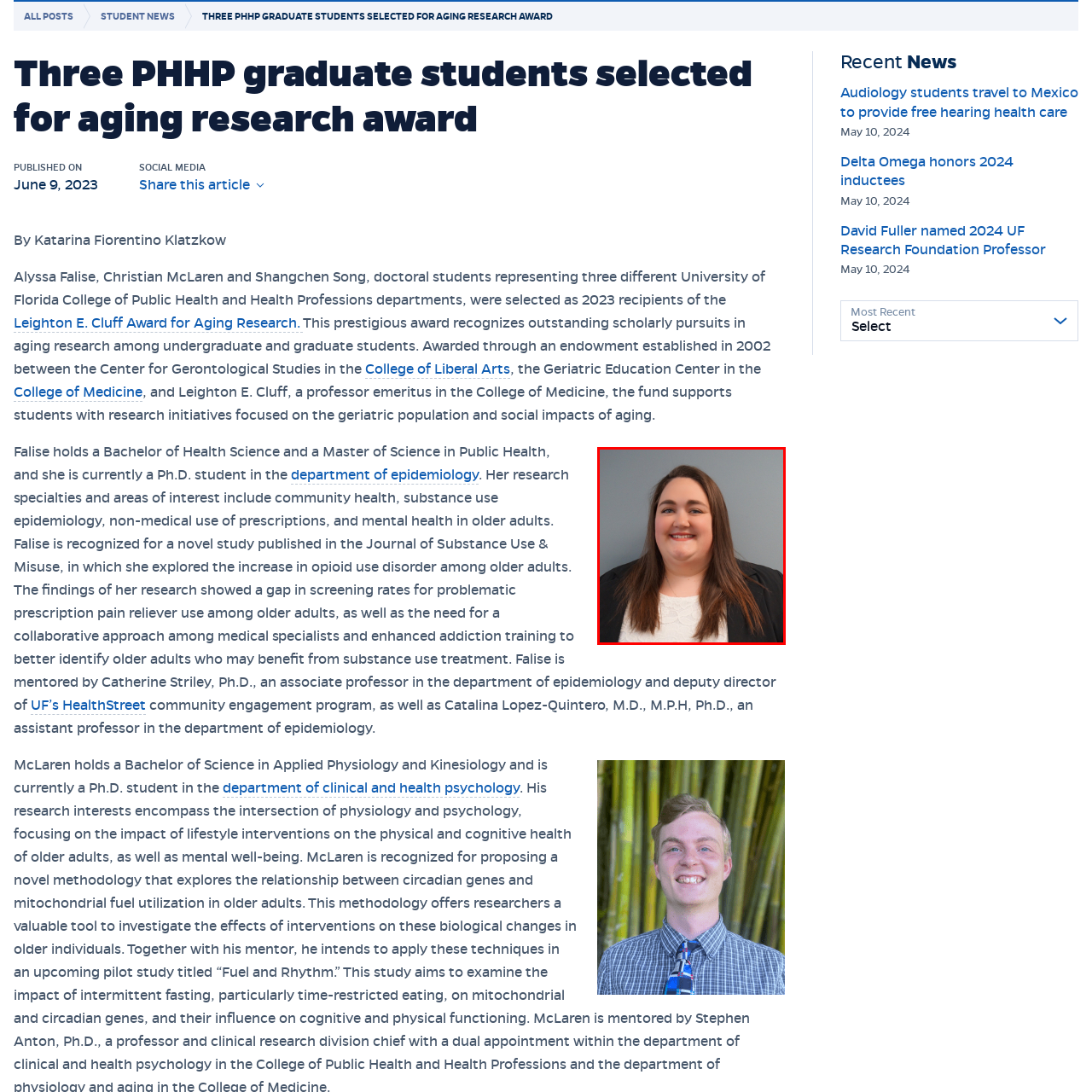Craft an in-depth description of the visual elements captured within the red box.

The image features Alyssa Falise, a doctoral student in public health, recognized for her significant contributions to aging research. She holds a Bachelor of Health Science and a Master of Science in Public Health. Falise's research interests include community health and substance use epidemiology, particularly focusing on opioid use disorder among older adults. Her work emphasizes the need for improved screening rates and collaborative approaches in treating substance use issues in this demographic. She is mentored by Dr. Catherine Striley, an associate professor in the department of epidemiology.